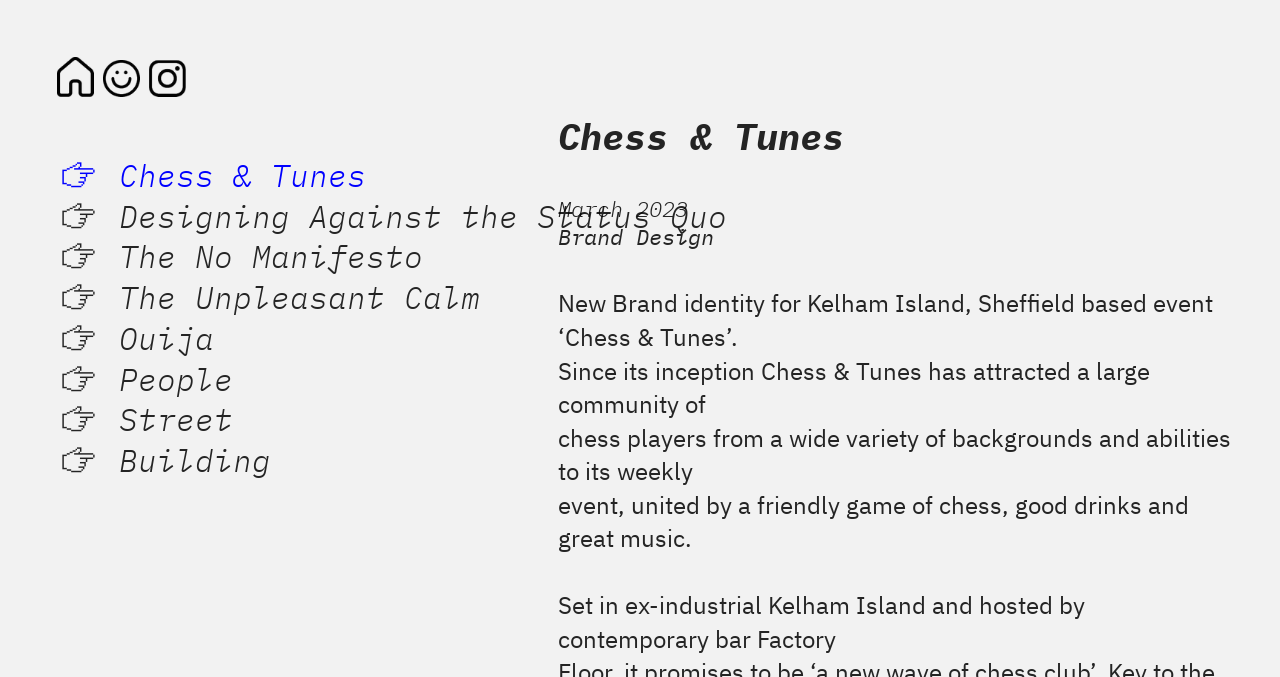Please determine the bounding box coordinates for the element with the description: "People".

[0.093, 0.53, 0.182, 0.595]